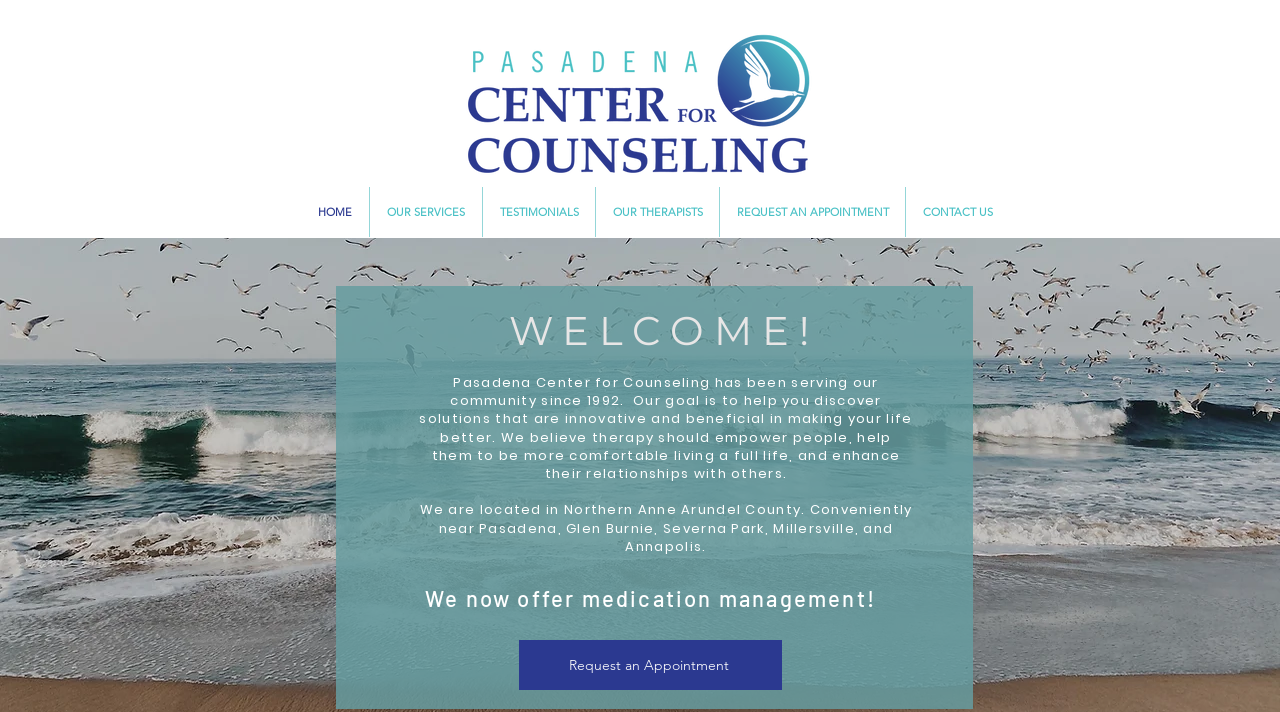Please reply with a single word or brief phrase to the question: 
What services are offered?

Counseling and medication management